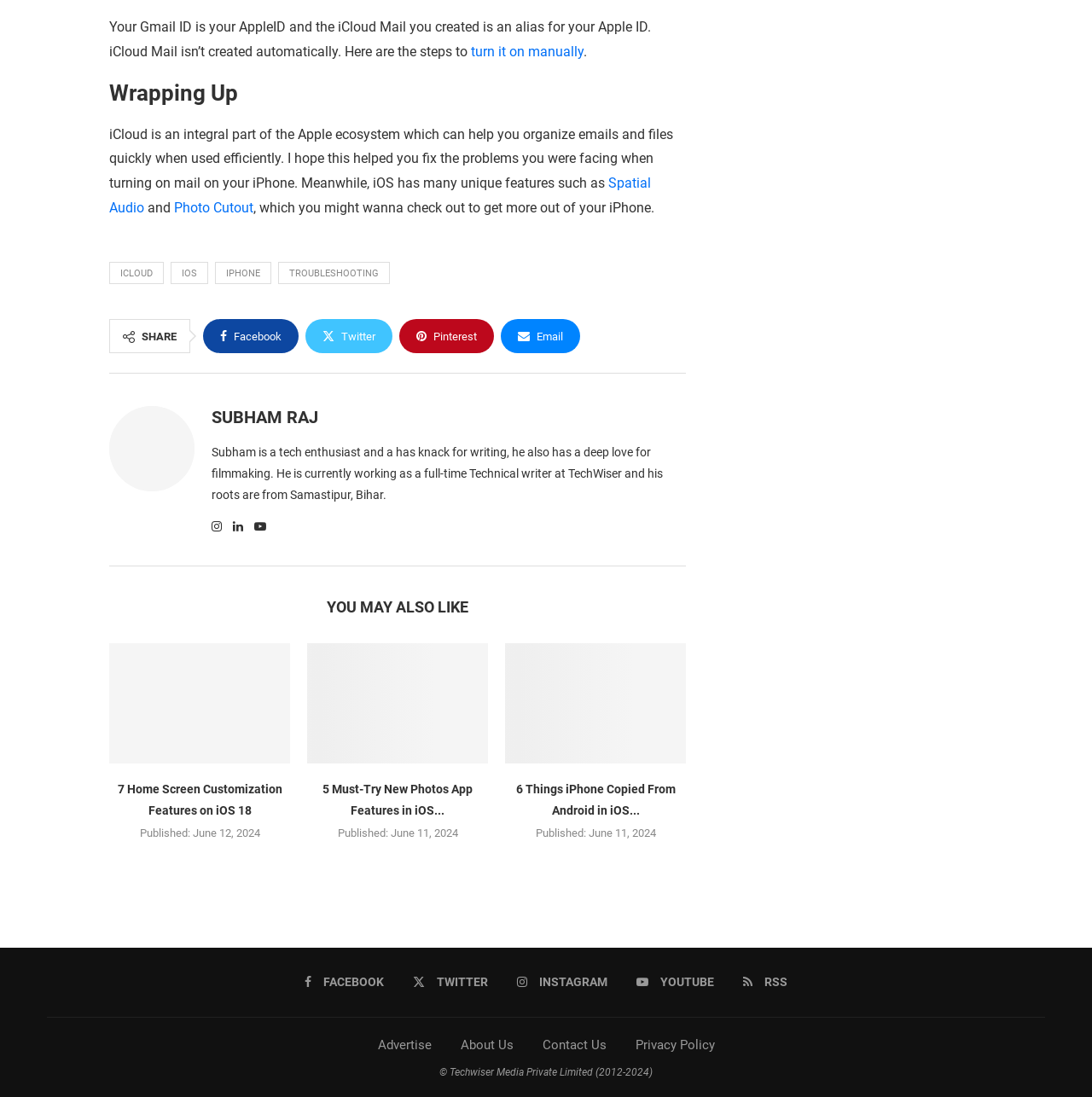What are the features mentioned in the 'You May Also Like' section?
Answer the question with detailed information derived from the image.

The 'You May Also Like' section mentions three articles, each discussing different features of iOS 18, including '7 Home Screen Customization Features on iOS 18', '5 Must-Try New Photos App Features in iOS 18', and '6 Things iPhone Copied From Android in iOS 18'.